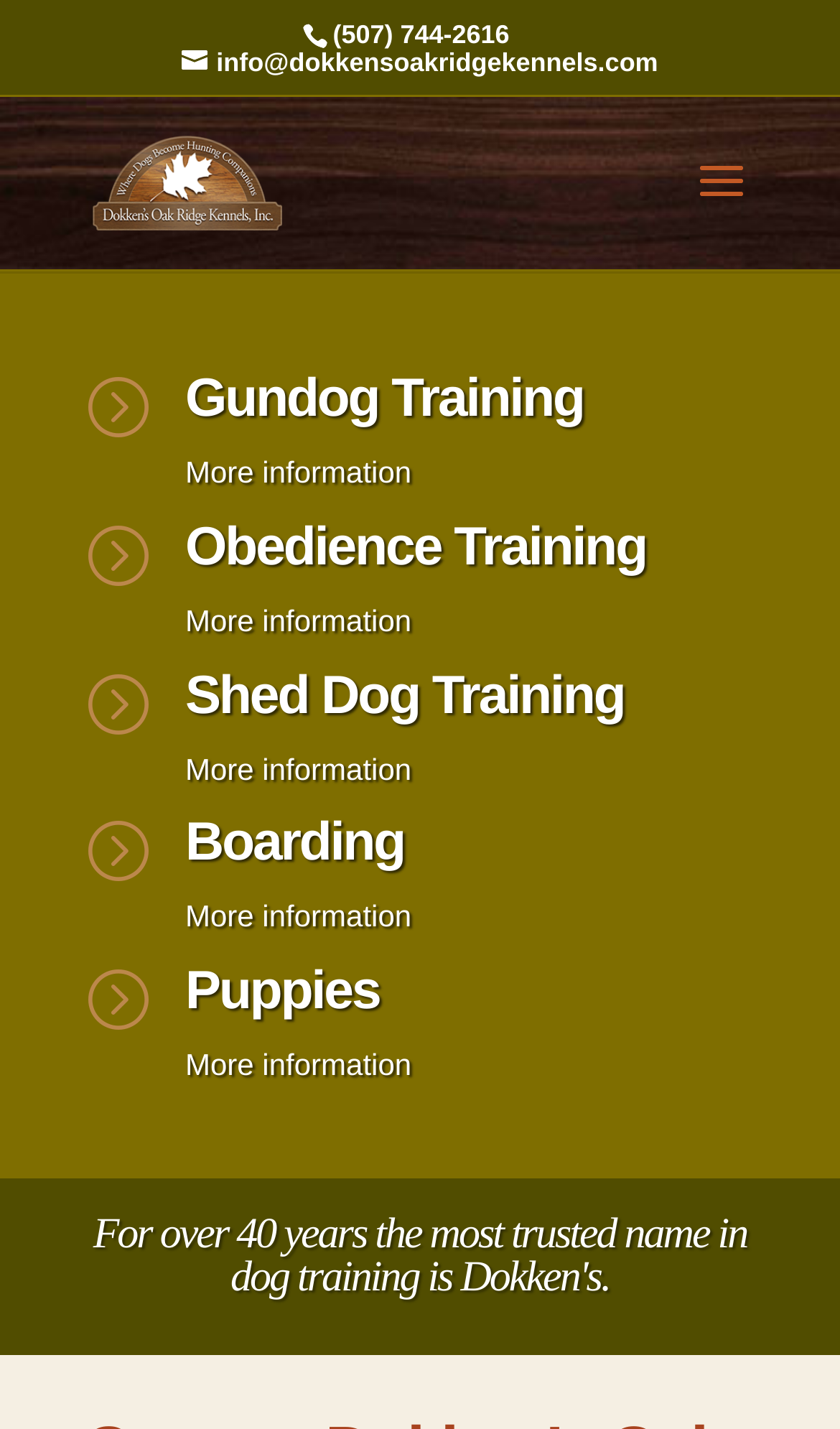Answer succinctly with a single word or phrase:
What is the name of the kennels?

Dokken's Oak Ridge Kennels, Inc.